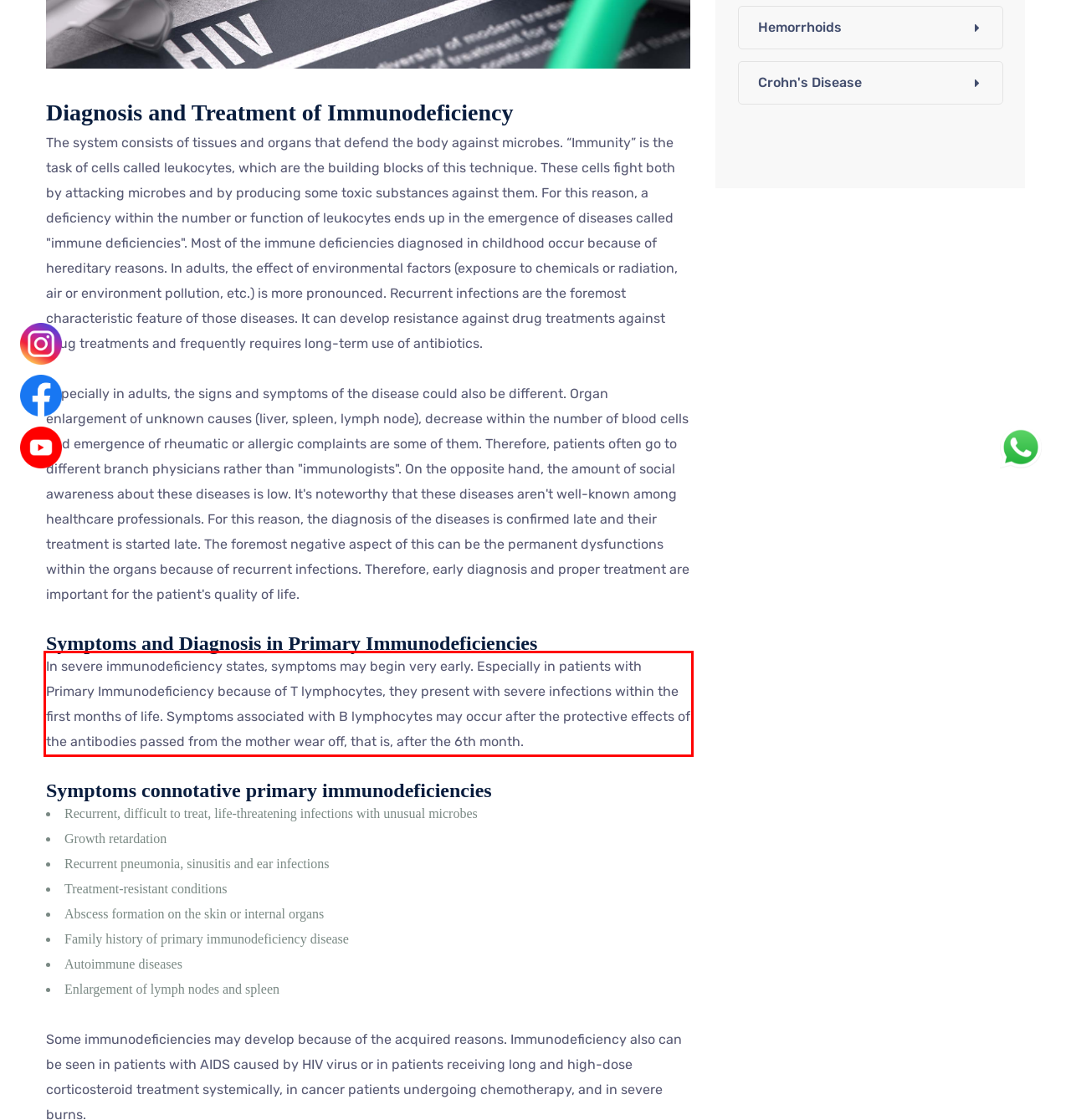Please extract the text content within the red bounding box on the webpage screenshot using OCR.

In severe immunodeficiency states, symptoms may begin very early. Especially in patients with Primary Immunodeficiency because of T lymphocytes, they present with severe infections within the first months of life. Symptoms associated with B lymphocytes may occur after the protective effects of the antibodies passed from the mother wear off, that is, after the 6th month.